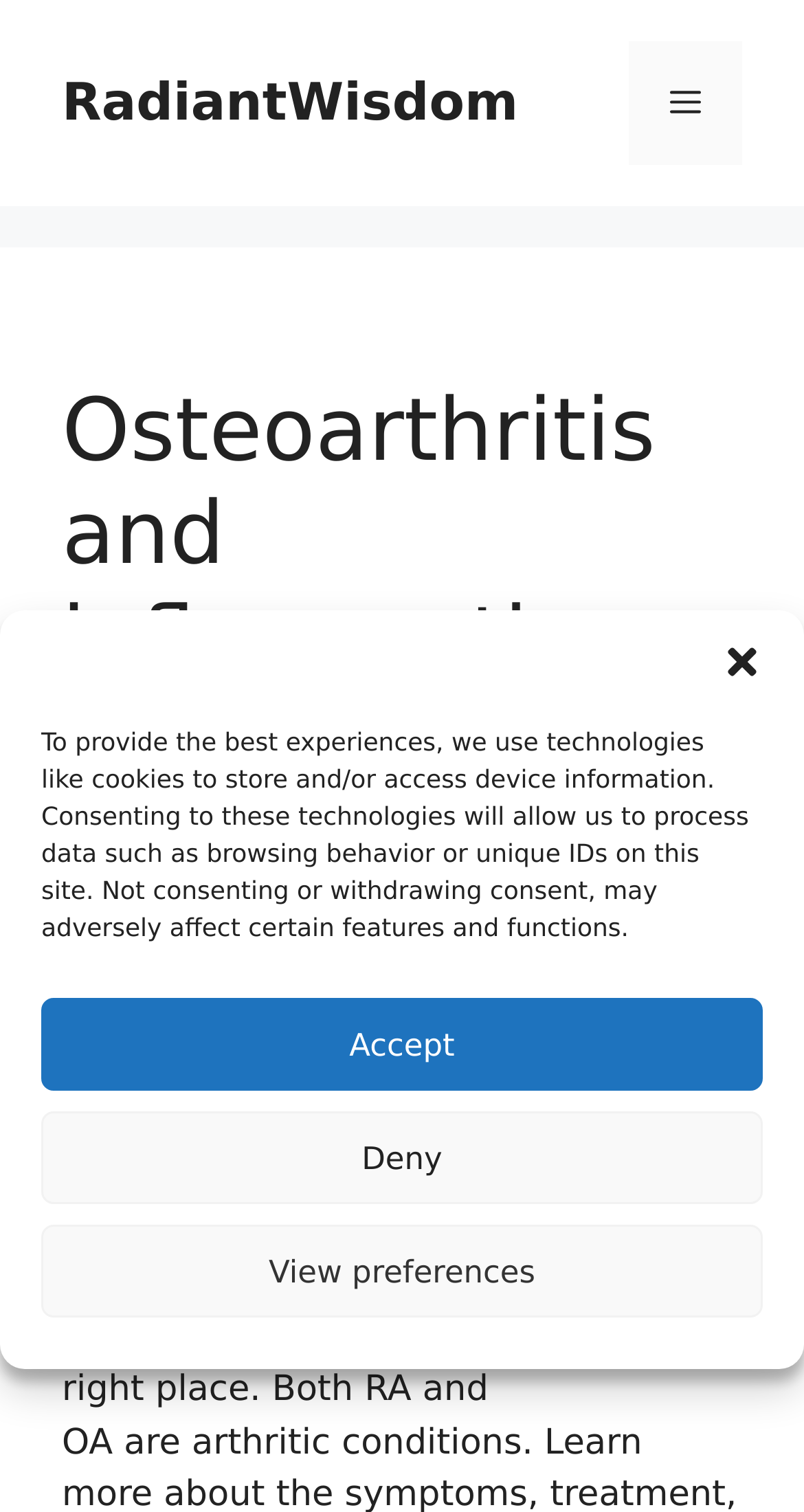What is the main title displayed on this webpage?

Osteoarthritis and inflammation what’s the
difference?